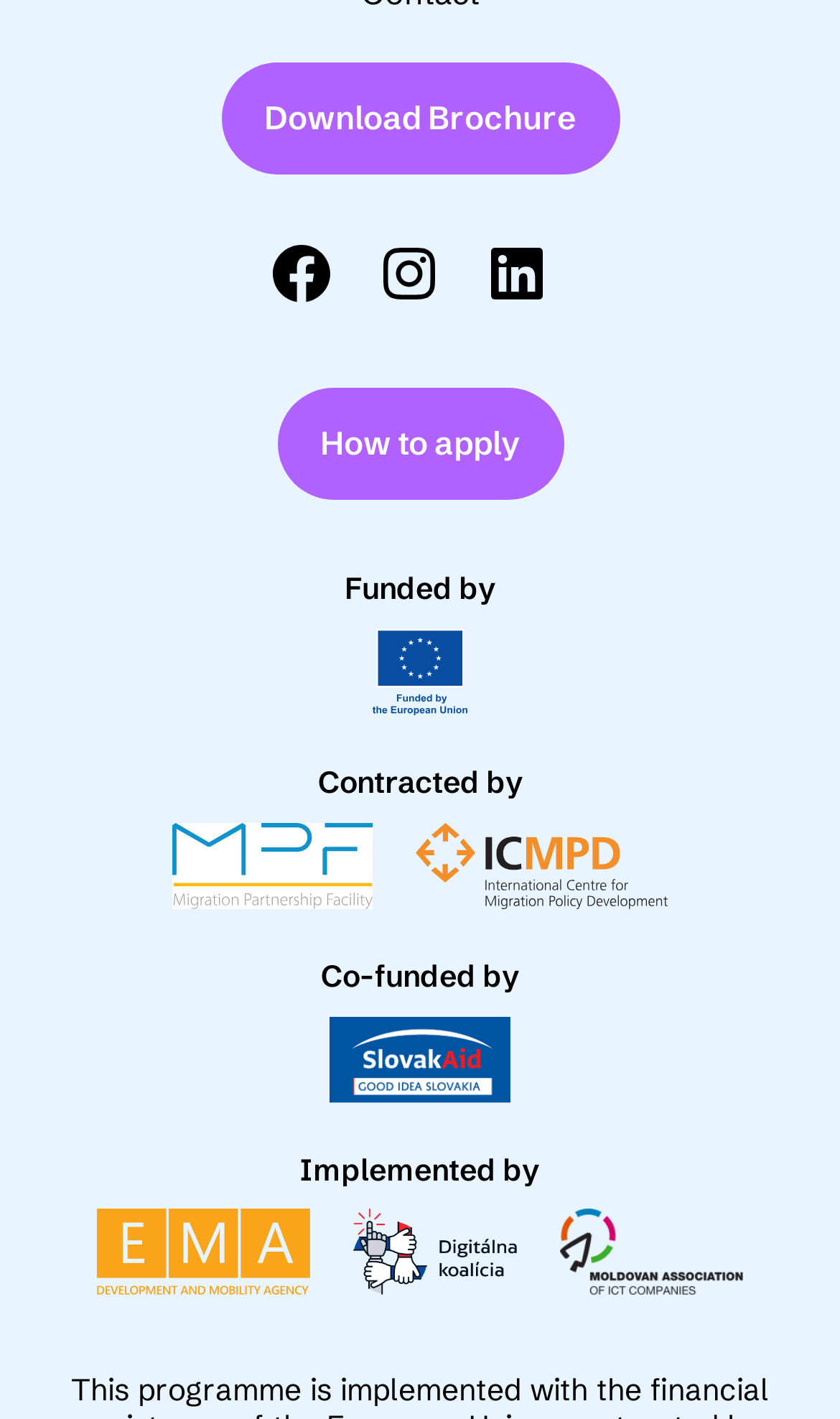Please reply to the following question with a single word or a short phrase:
What is the link text above the 'How to apply' link?

Download Brochure